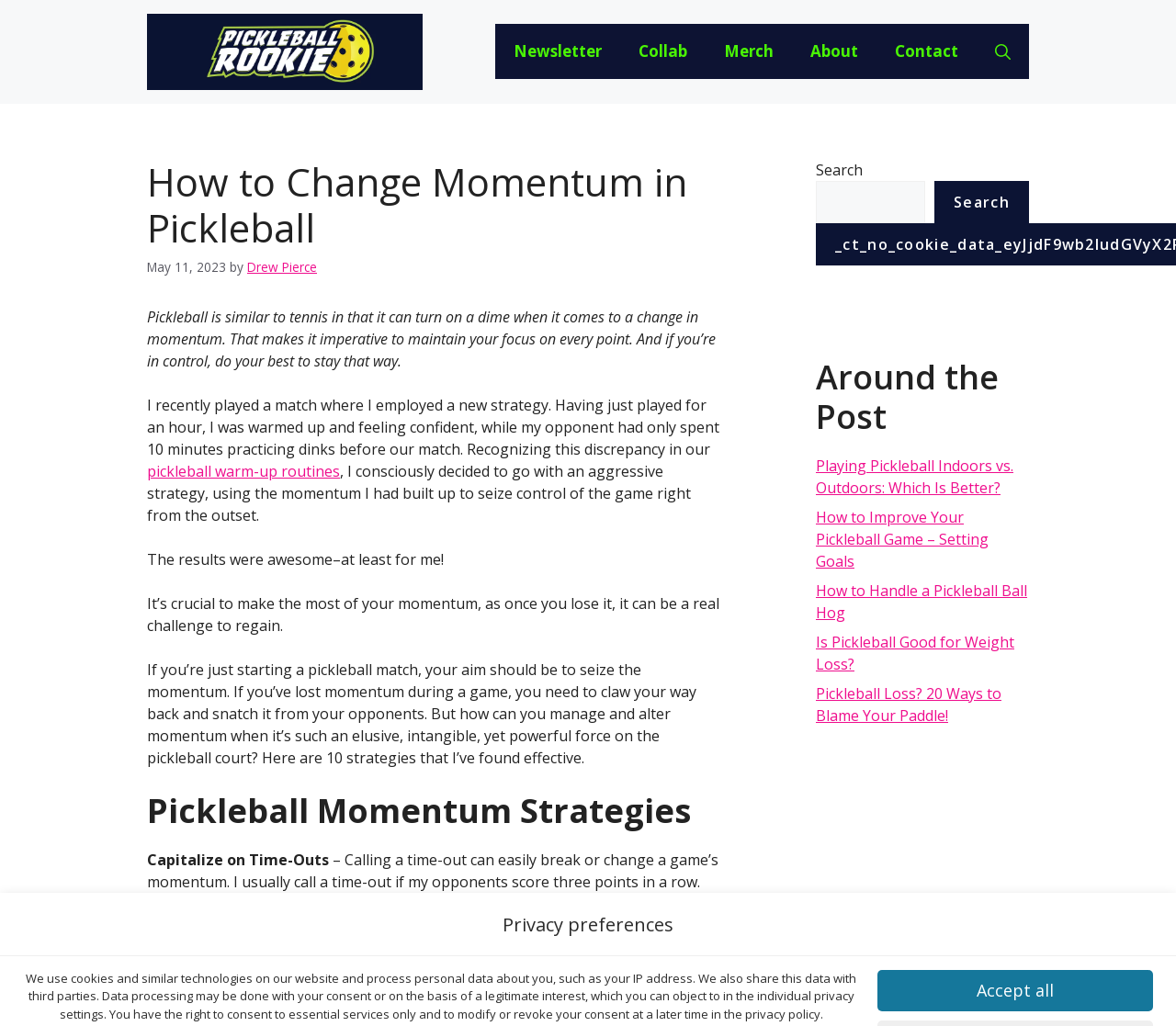What is the name of the website?
Use the screenshot to answer the question with a single word or phrase.

Pickleball Rookie